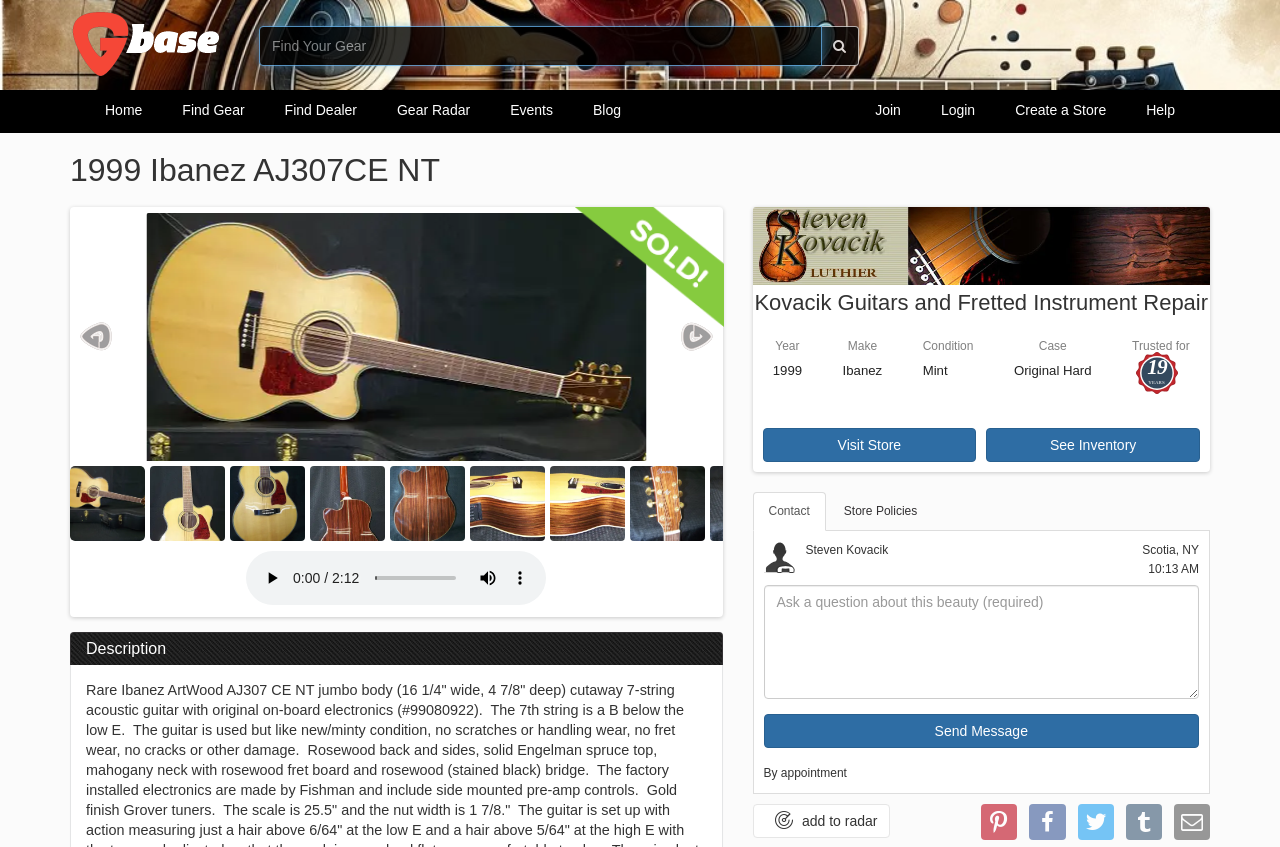Refer to the image and provide an in-depth answer to the question:
What is the purpose of the 'Send Message' button?

I found the answer by looking at the context in which the 'Send Message' button is located. It is situated below a text box, which suggests that it is intended for sending a message to the seller, Kovacik Guitars and Fretted Instrument Repair.